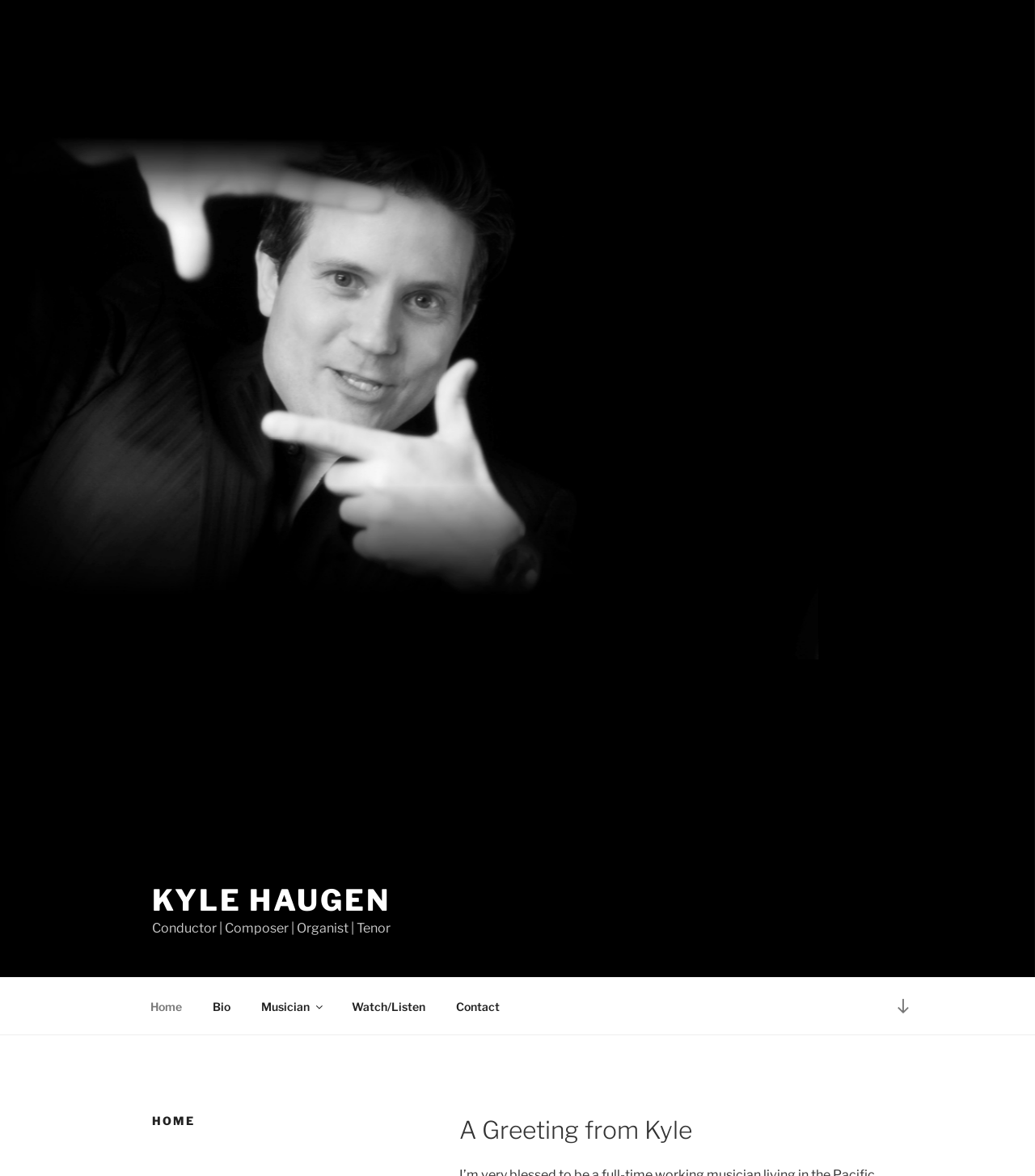Describe the webpage in detail, including text, images, and layout.

The webpage is about Kyle Haugen, a conductor, composer, organist, and tenor. At the top, there is a large heading with his name, "KYLE HAUGEN", which is also a link. Below his name, there is a brief description of his professions, "Conductor | Composer | Organist | Tenor". 

To the right of his name and description, there is a top menu with six links: "Home", "Bio", "Musician", "Watch/Listen", "Contact", and "Scroll down to content". 

Below the top section, there is a header that marks the beginning of the main content. The first heading in the main content is "HOME", followed by a greeting from Kyle, "A Greeting from Kyle".